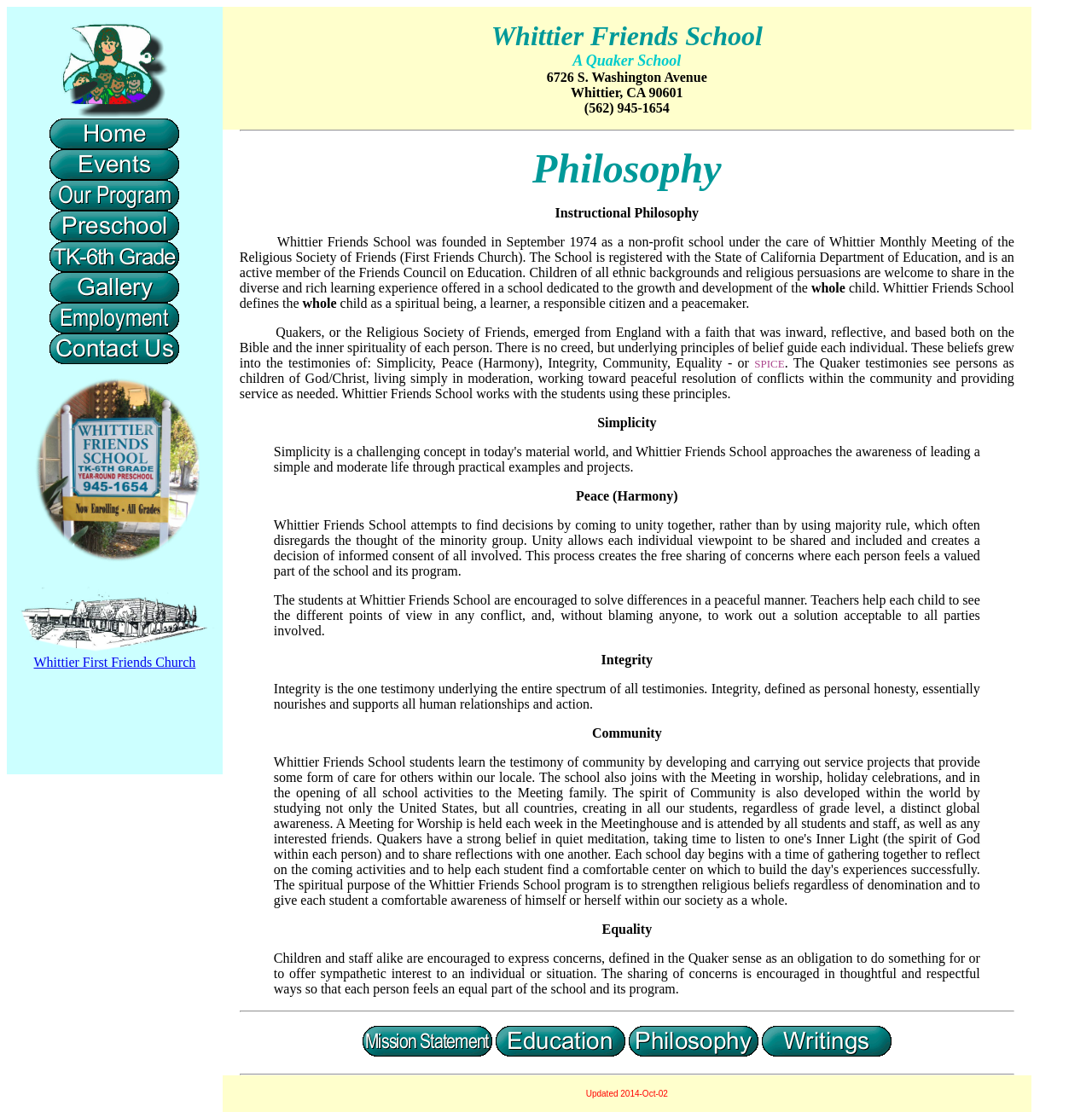Find the bounding box coordinates of the element you need to click on to perform this action: 'Contact Us'. The coordinates should be represented by four float values between 0 and 1, in the format [left, top, right, bottom].

[0.046, 0.317, 0.164, 0.33]